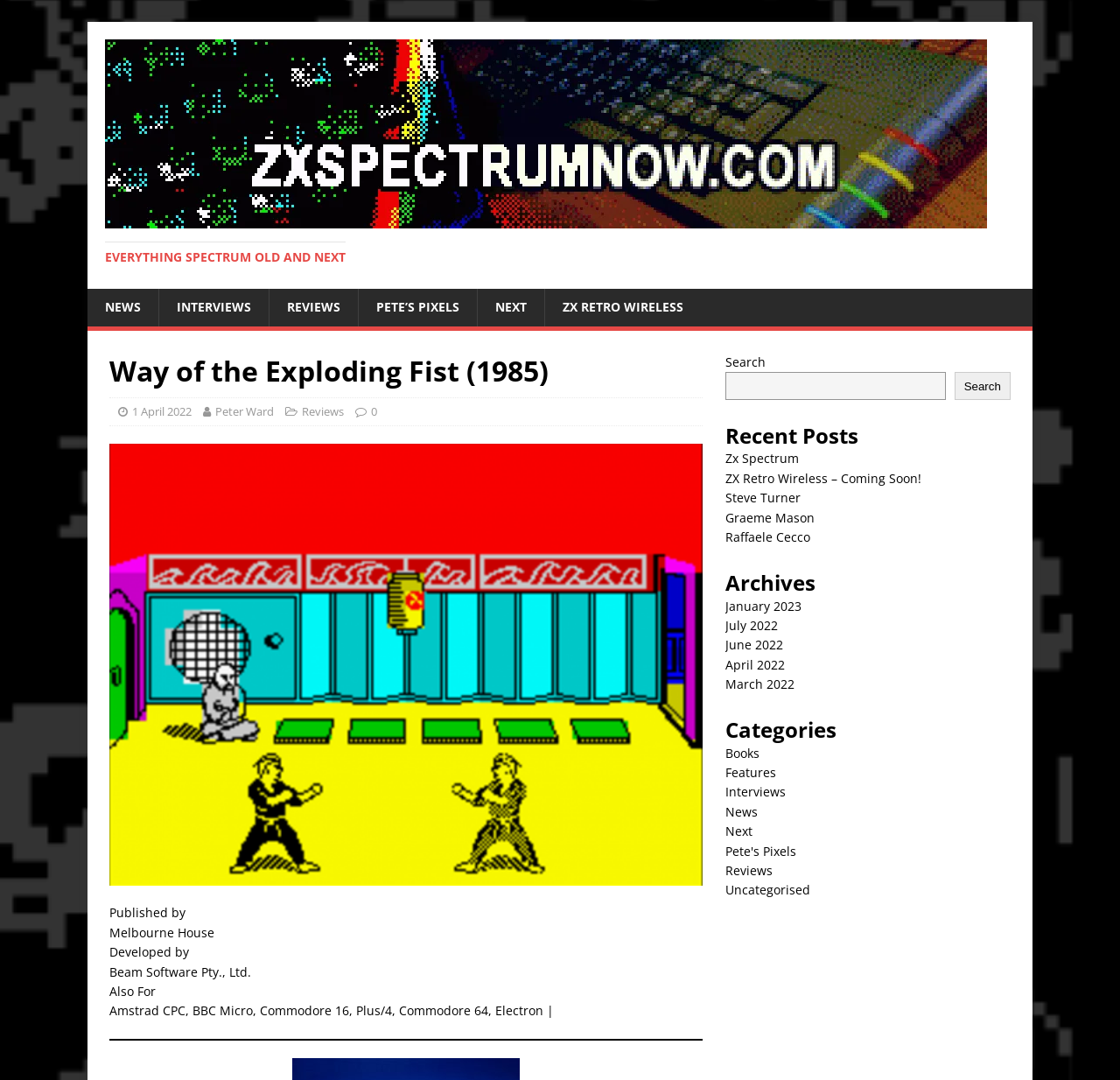Answer this question in one word or a short phrase: How many recent posts are listed on the webpage?

5